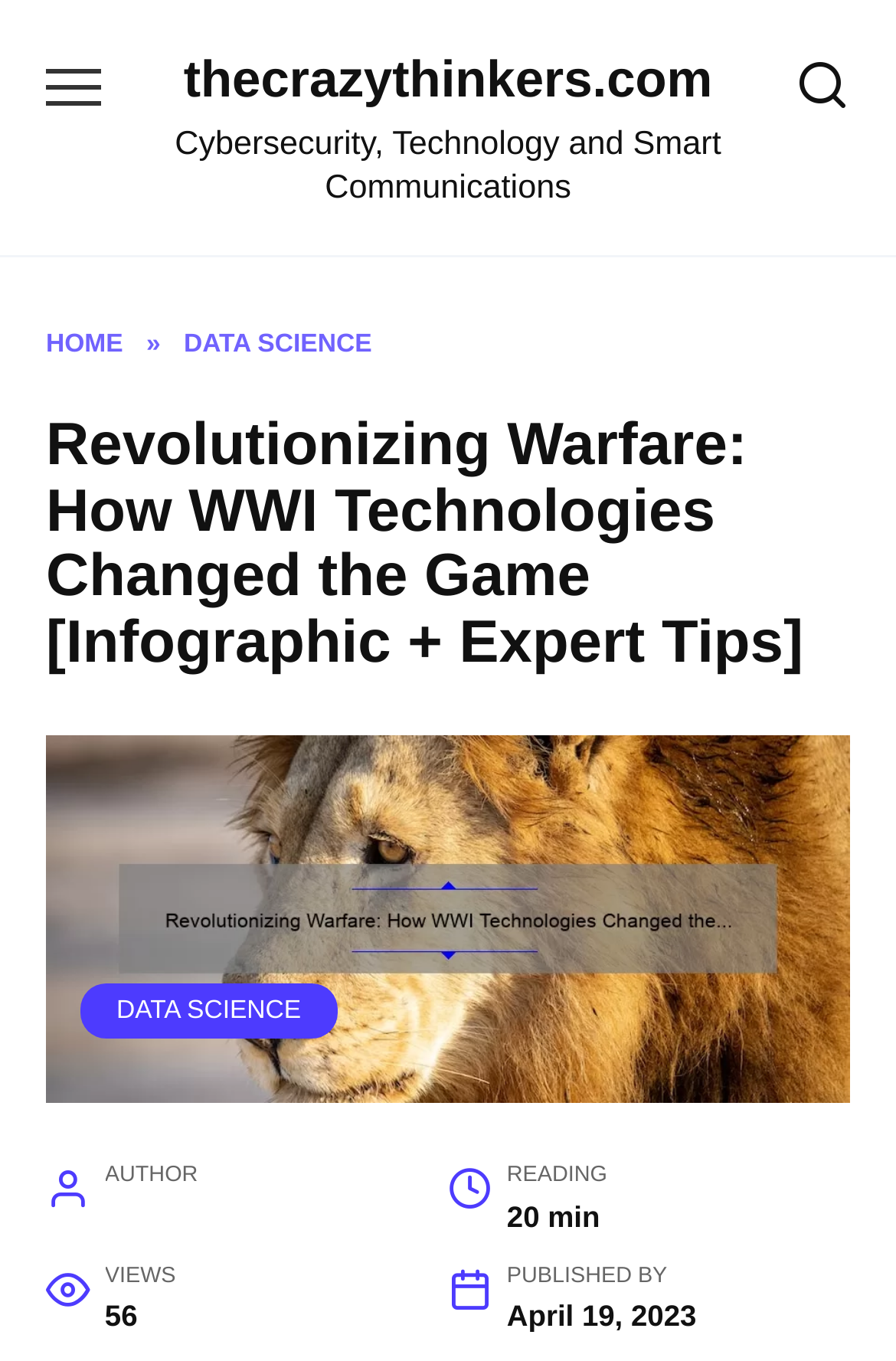Provide your answer in a single word or phrase: 
What is the category of the article?

DATA SCIENCE